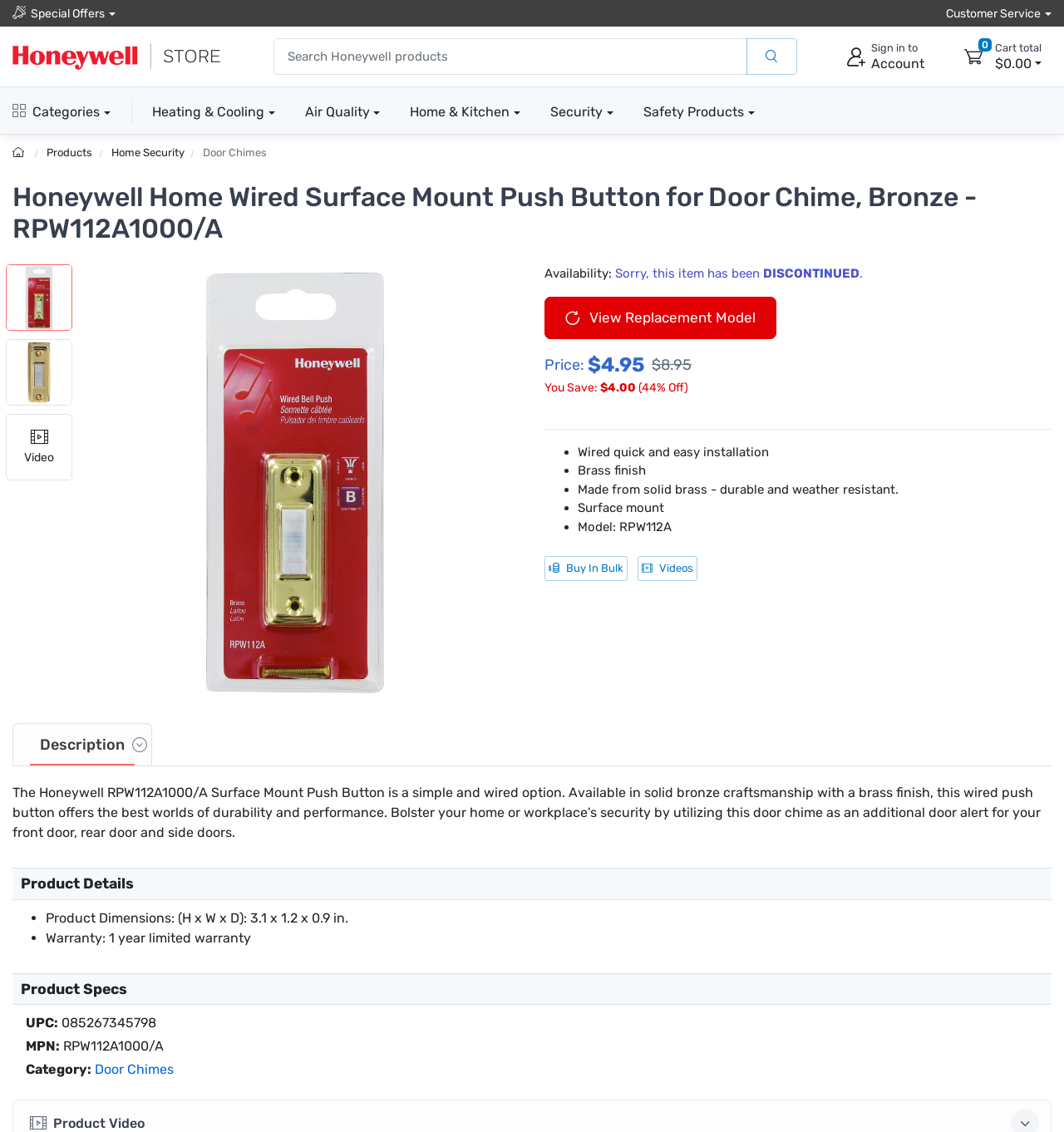What is the model number of the product?
Please look at the screenshot and answer in one word or a short phrase.

RPW112A1000/A